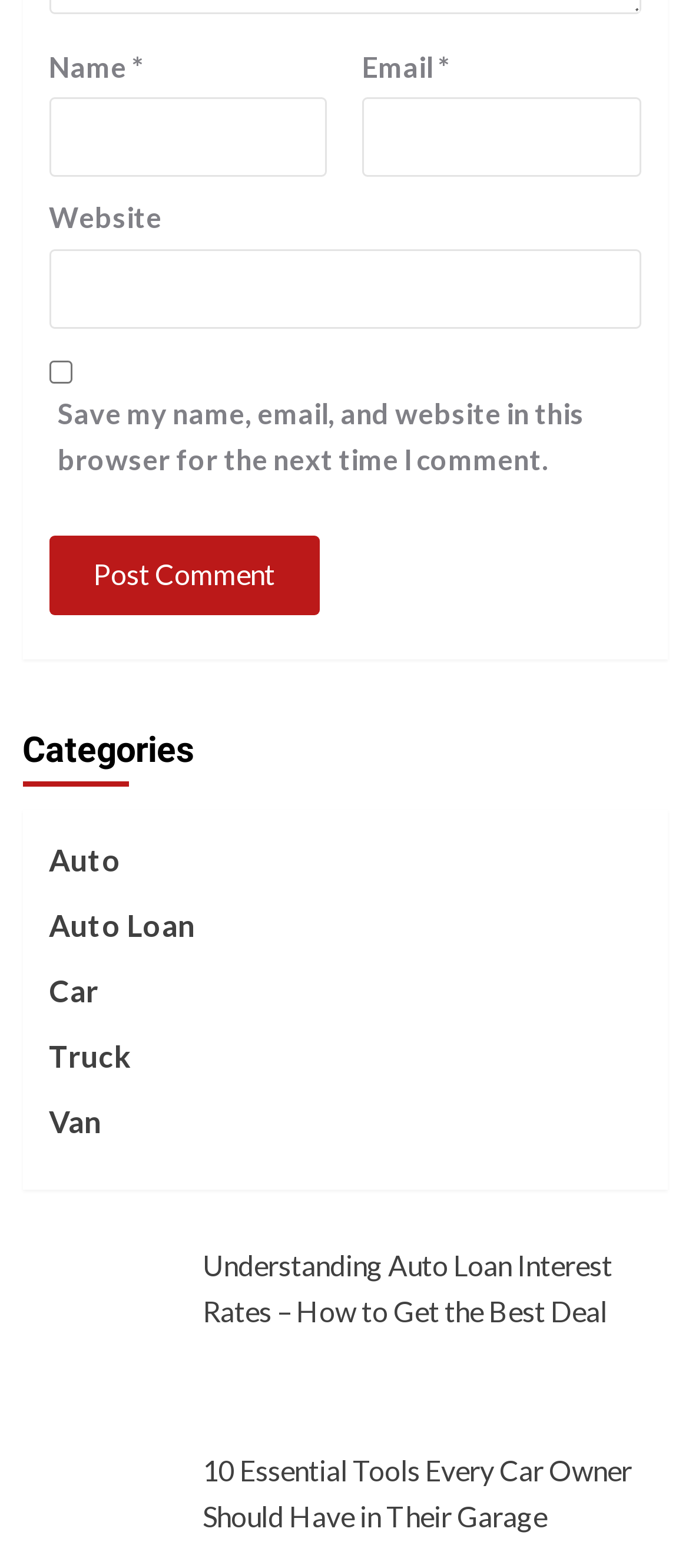Find the bounding box coordinates for the HTML element described as: "Auto Loan". The coordinates should consist of four float values between 0 and 1, i.e., [left, top, right, bottom].

[0.071, 0.575, 0.283, 0.617]